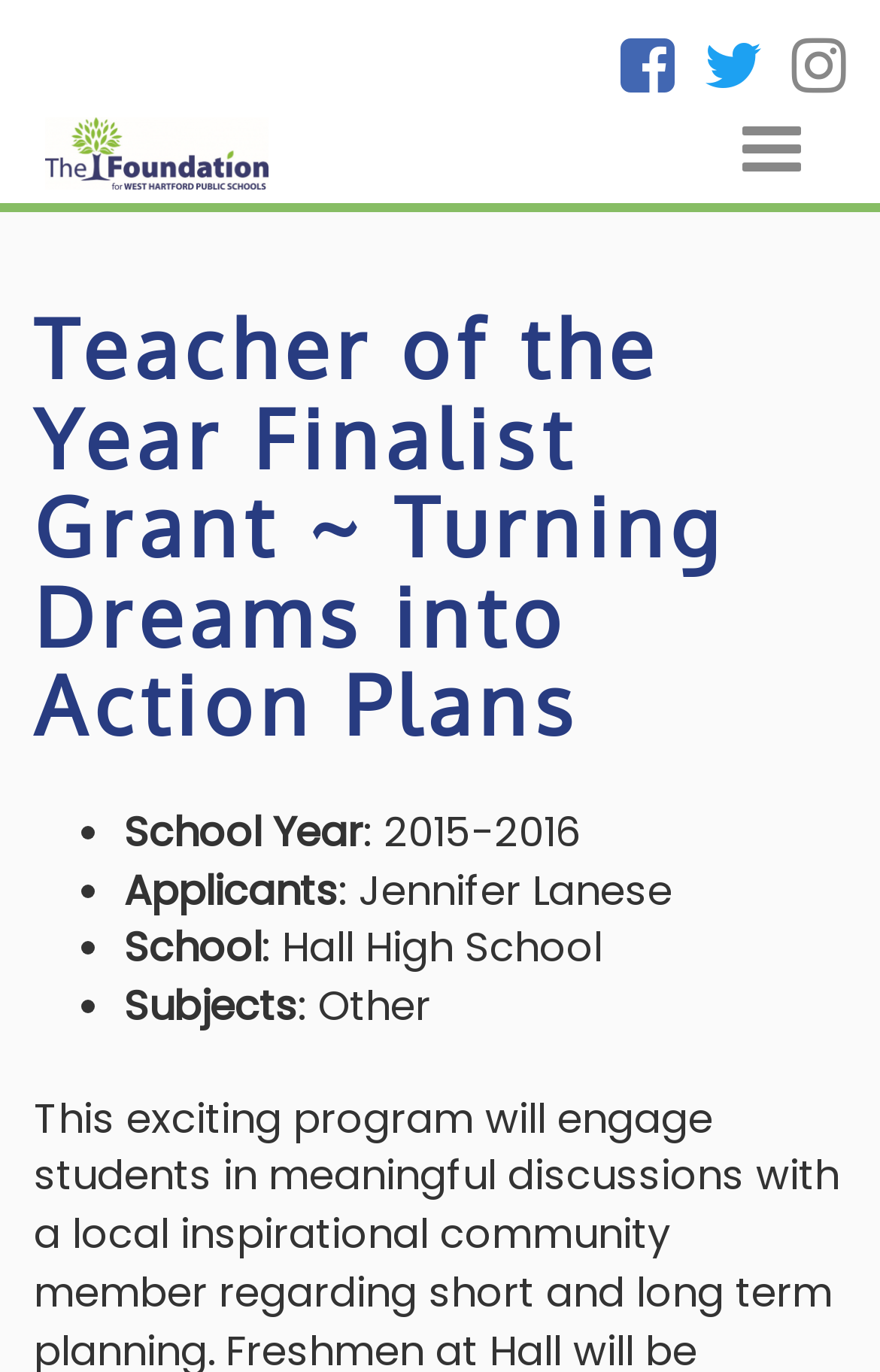Provide the bounding box coordinates of the HTML element described as: "Search". The bounding box coordinates should be four float numbers between 0 and 1, i.e., [left, top, right, bottom].

None